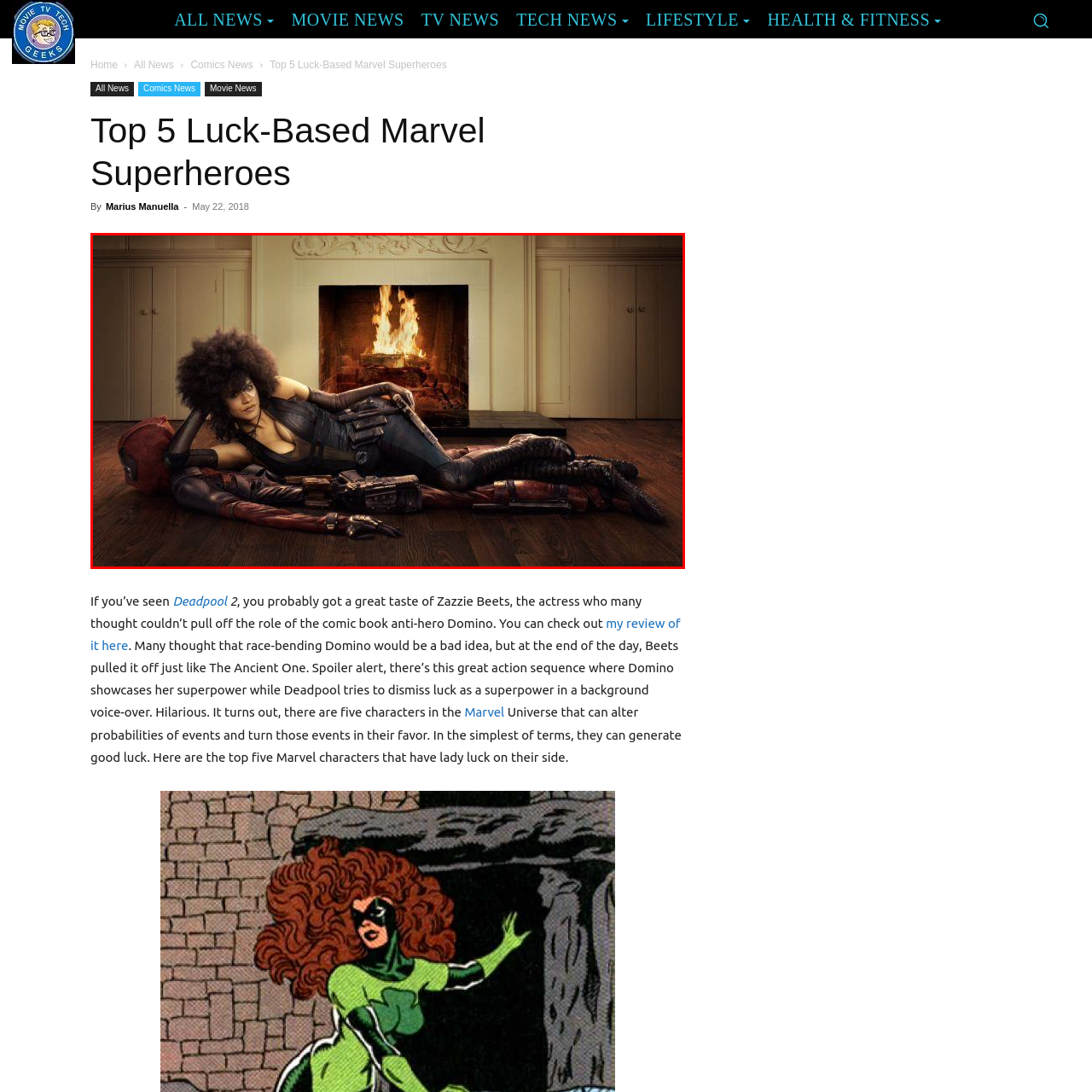Please examine the section highlighted with a blue border and provide a thorough response to the following question based on the visual information: 
What is the atmosphere of the setting?

The image depicts a cozy, warmly-lit room with a crackling fireplace, which creates a soft glow that enhances the intimate and playful atmosphere of the setting. The wooden floor and elegant decor also contribute to this warm and inviting ambiance.